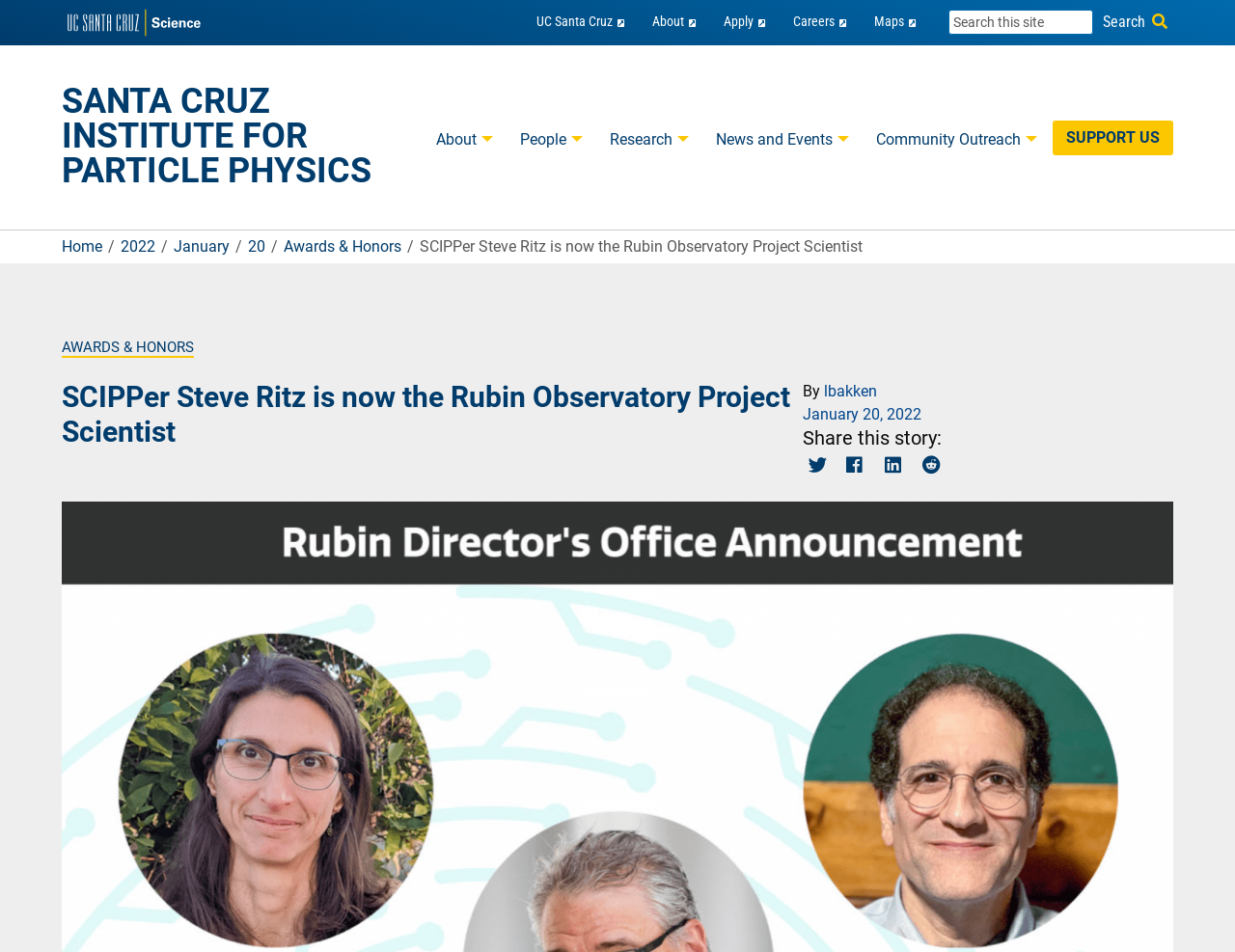What is the title of the news article?
Please ensure your answer is as detailed and informative as possible.

I found the answer by looking at the main content section of the webpage, where it says 'SCIPPer Steve Ritz is now the Rubin Observatory Project Scientist' in a large font. This suggests that the title of the news article is SCIPPer Steve Ritz is now the Rubin Observatory Project Scientist.